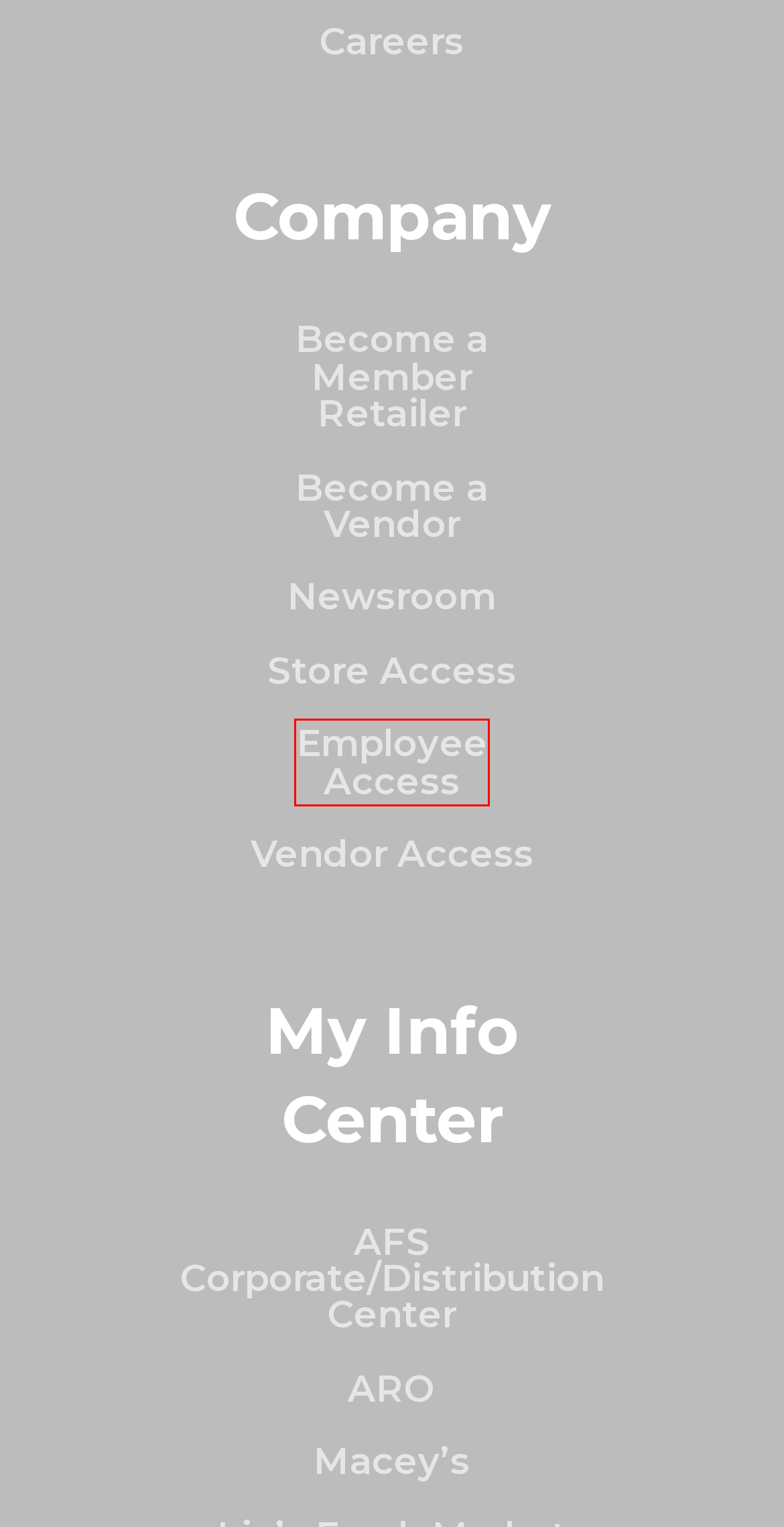Look at the screenshot of the webpage and find the element within the red bounding box. Choose the webpage description that best fits the new webpage that will appear after clicking the element. Here are the candidates:
A. Become an Associated Foods Member - Associated Food Stores
B. Sign In
C. Information and Resources for News Stories - Associated Food Stores
D. Associated Food Stores name David Rice as new CEO and President - Associated Food Stores
E. Employee Access - Associated Food Stores
F. Start a New Career With Us - Associated Food Stores
G. Associated Food Stores - Become a Vendor
H. We Are Proud to Serve Local Communities - Associated Food Stores

E